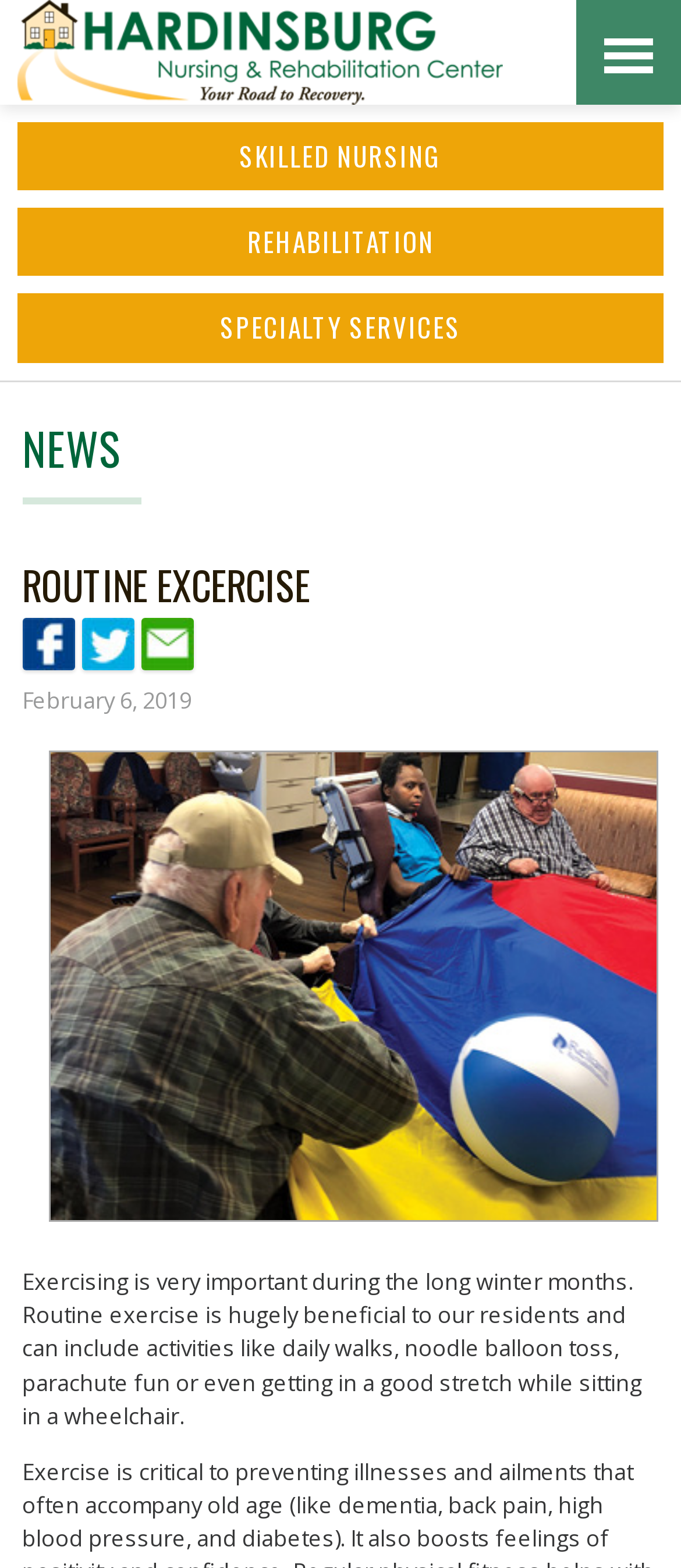Elaborate on the information and visuals displayed on the webpage.

The webpage is about the importance of routine exercise, specifically for residents at the Hardinsburg Nursing & Rehabilitation Center. At the top, there are three links, evenly spaced, that open in a new tab or window. Below these links, there are three sections with bold headings: "SKILLED NURSING", "REHABILITATION", and "SPECIALTY SERVICES". 

On the left side, there is a column with two headings: "NEWS" and "ROUTINE EXCERCISE". Under the "ROUTINE EXCERCISE" heading, there are three links, aligned horizontally, that open in a new tab or window. Next to these links, there is a date, "February 6, 2019". 

Below the date, there is a paragraph of text that explains the importance of exercising during the long winter months, highlighting the benefits of routine exercise for the center's residents. This text takes up most of the lower half of the webpage.